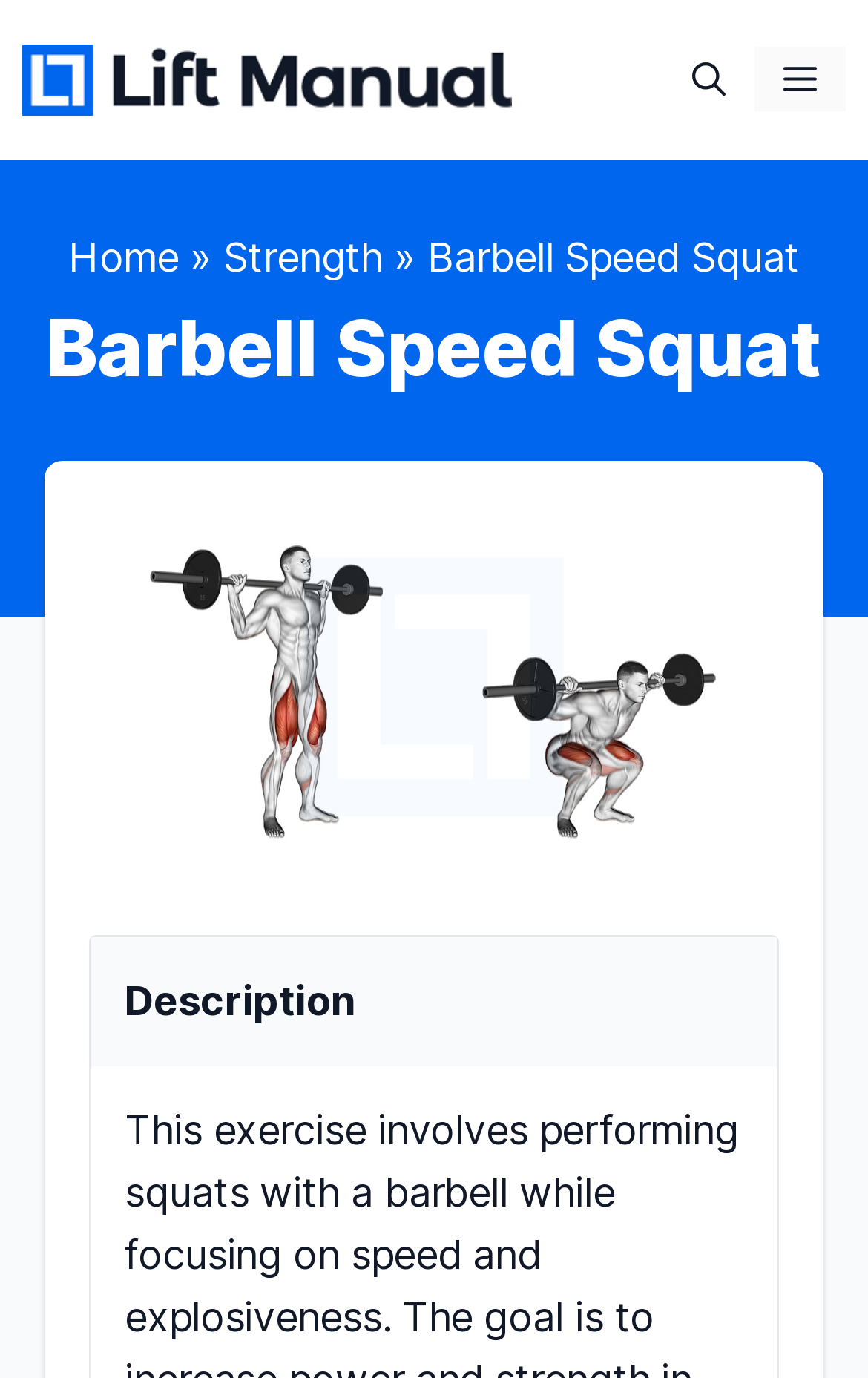What is the current page in the breadcrumb navigation?
Using the image as a reference, give a one-word or short phrase answer.

Barbell Speed Squat